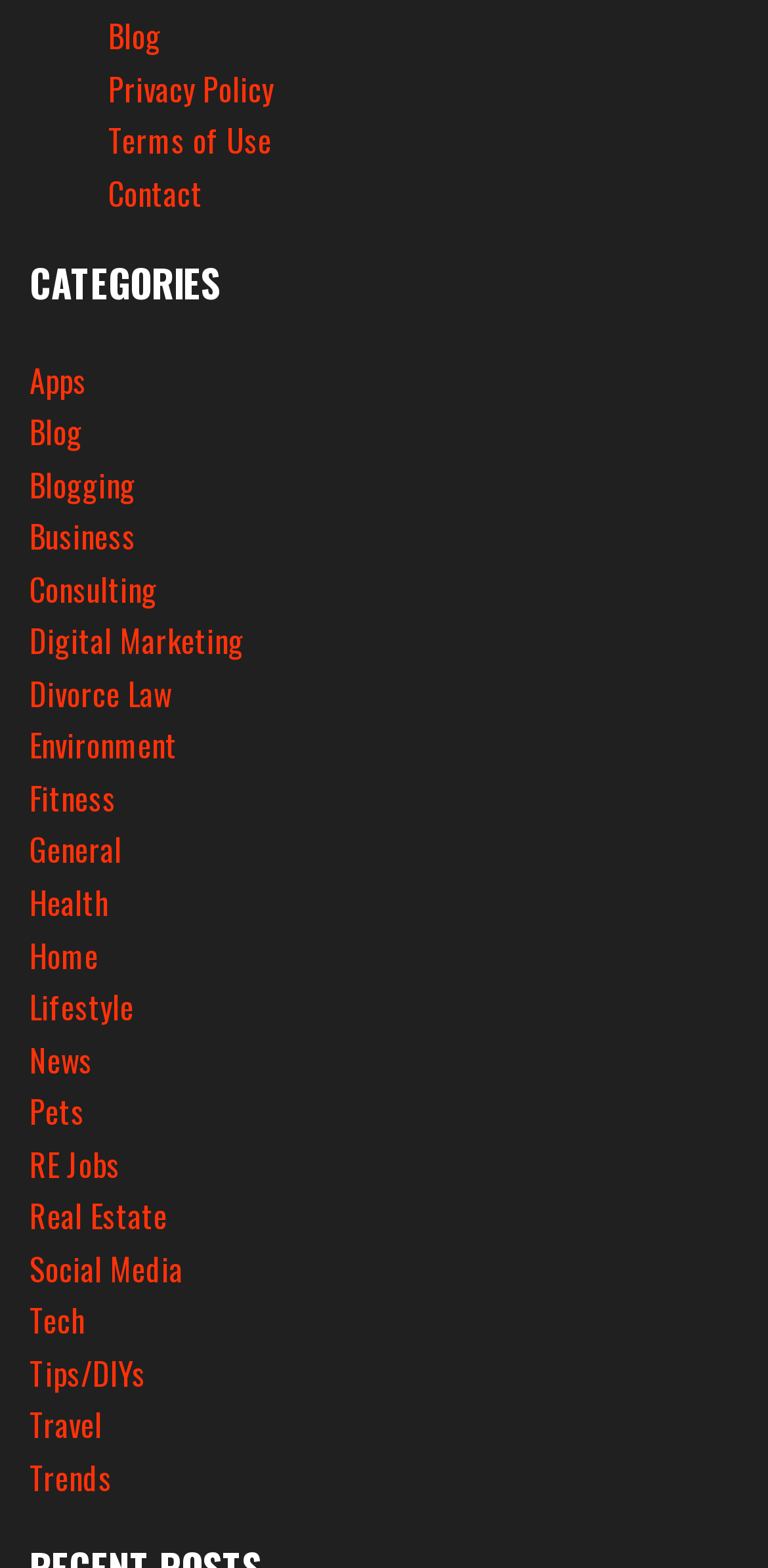Specify the bounding box coordinates of the area that needs to be clicked to achieve the following instruction: "view March 2020".

None